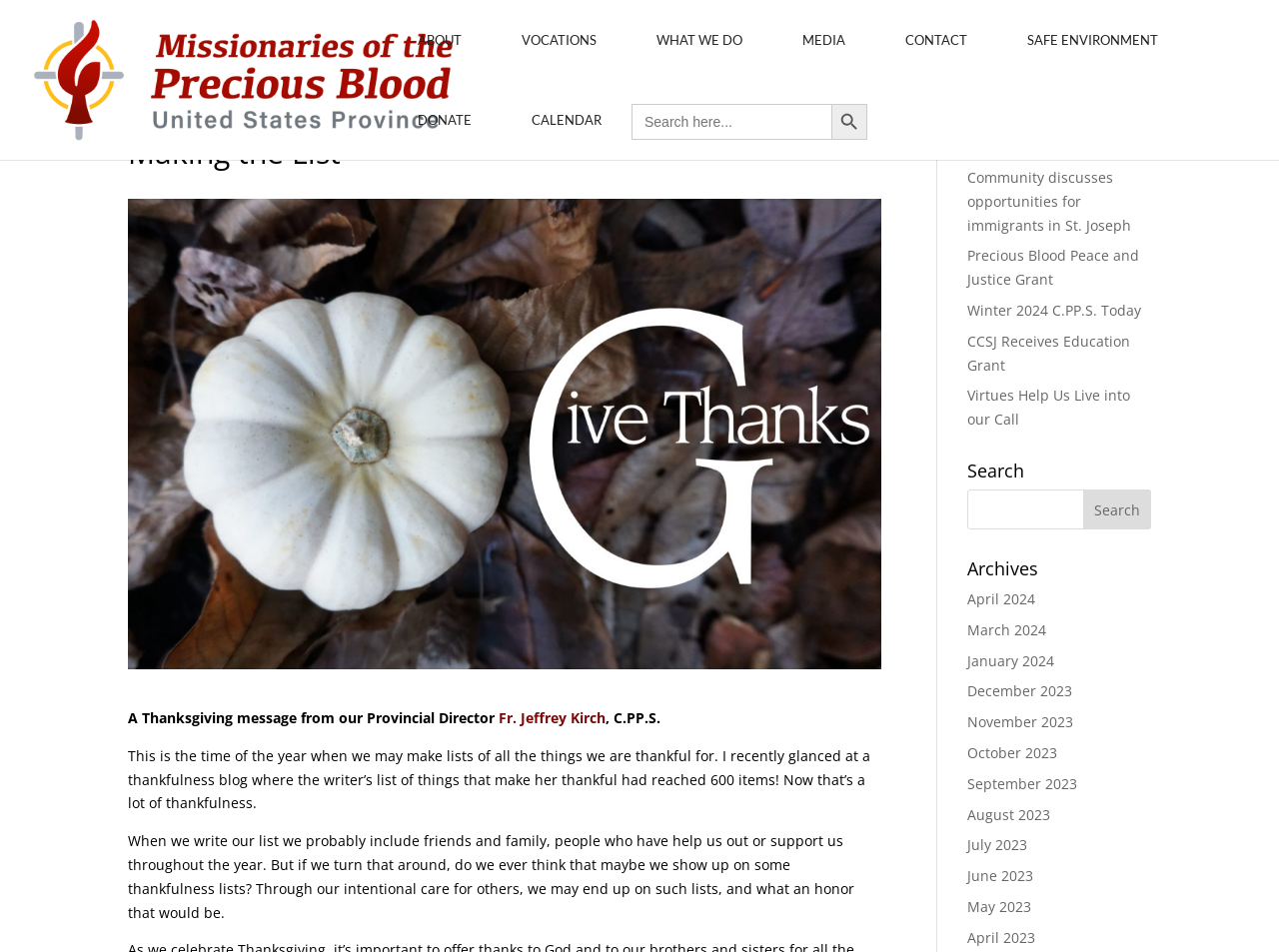How many links are there in the 'Recent Posts' section?
Give a thorough and detailed response to the question.

The 'Recent Posts' section is located at the bottom of the webpage. It contains five links, which are 'Community discusses opportunities for immigrants in St. Joseph', 'Precious Blood Peace and Justice Grant', 'Winter 2024 C.PP.S. Today', 'CCSJ Receives Education Grant', and 'Virtues Help Us Live into our Call'.